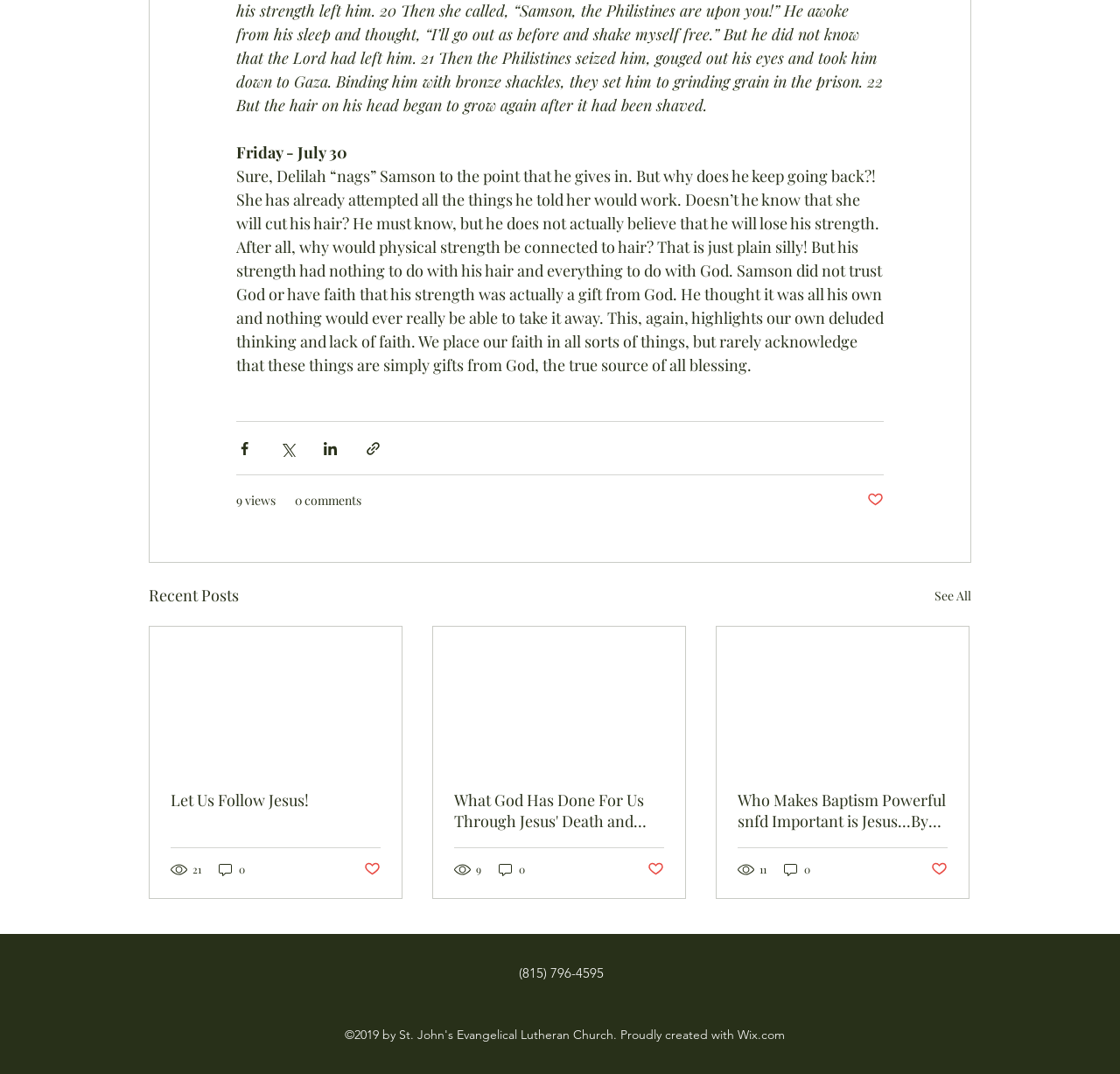Locate the bounding box coordinates of the element's region that should be clicked to carry out the following instruction: "Share via Facebook". The coordinates need to be four float numbers between 0 and 1, i.e., [left, top, right, bottom].

[0.211, 0.41, 0.226, 0.425]